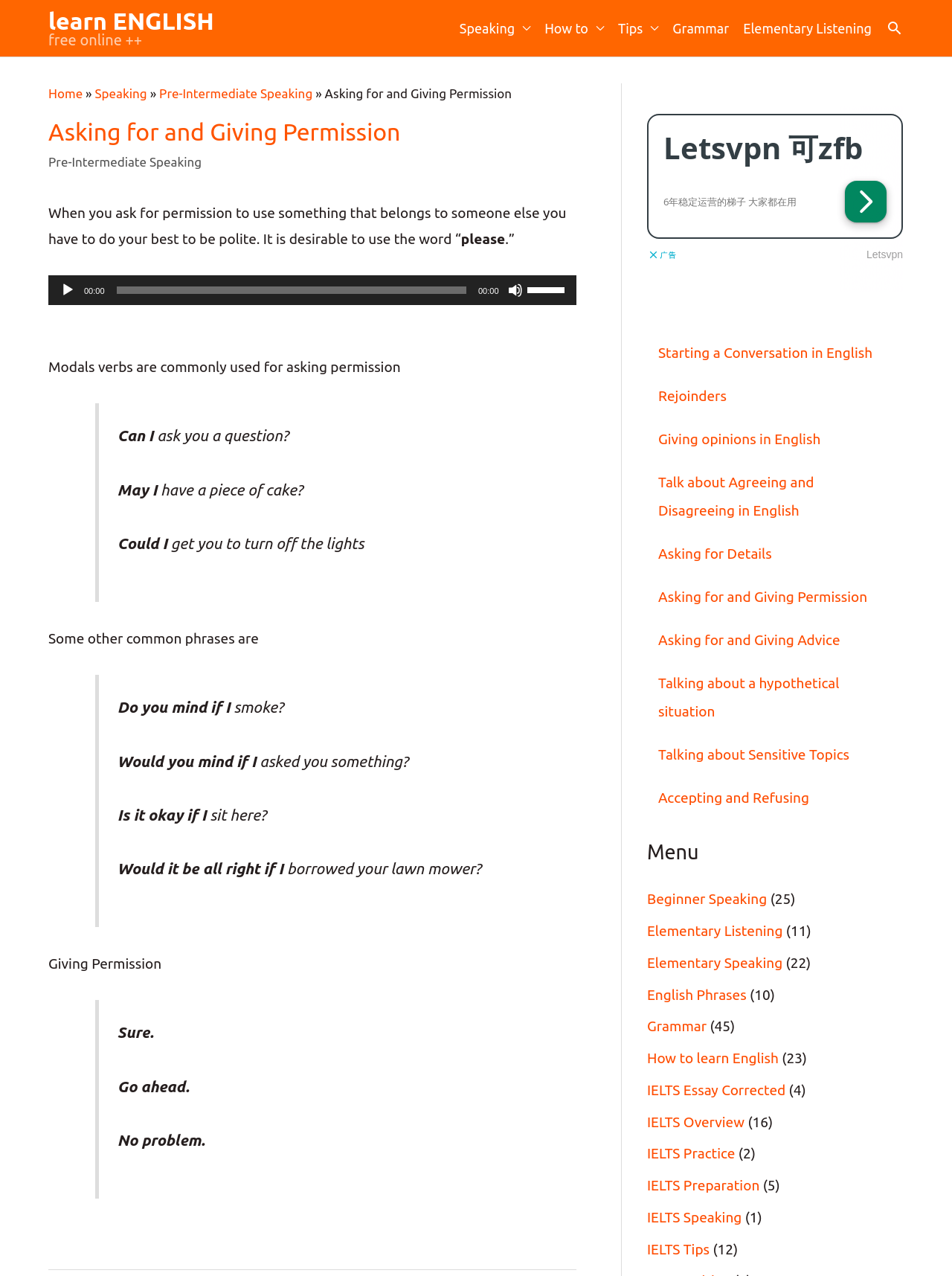What are some common phrases used for asking permission?
Using the details shown in the screenshot, provide a comprehensive answer to the question.

I found these phrases in the blockquote section of the article, which provides examples of common phrases used for asking permission.